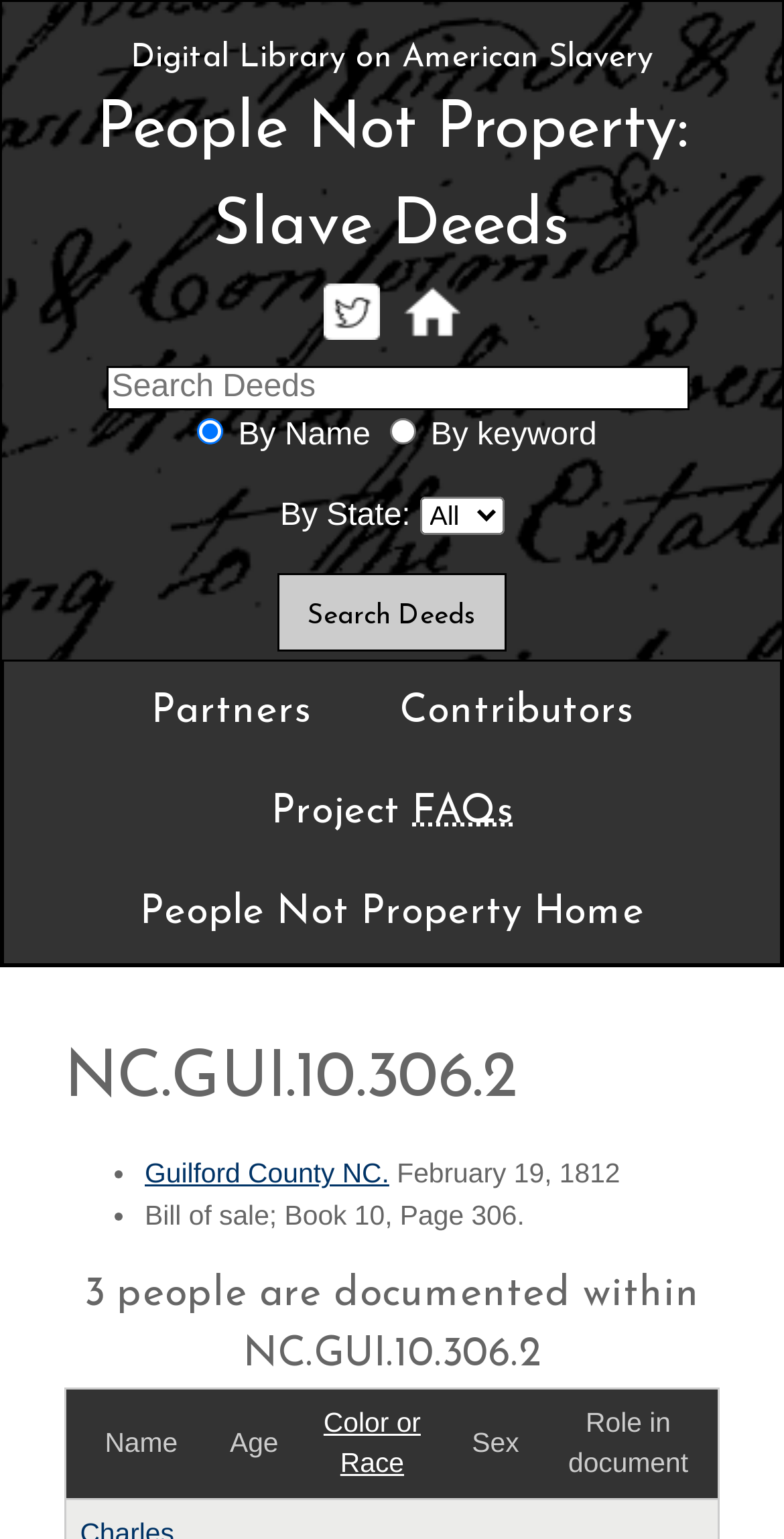Kindly determine the bounding box coordinates for the area that needs to be clicked to execute this instruction: "Select search by keyword".

[0.497, 0.272, 0.53, 0.289]